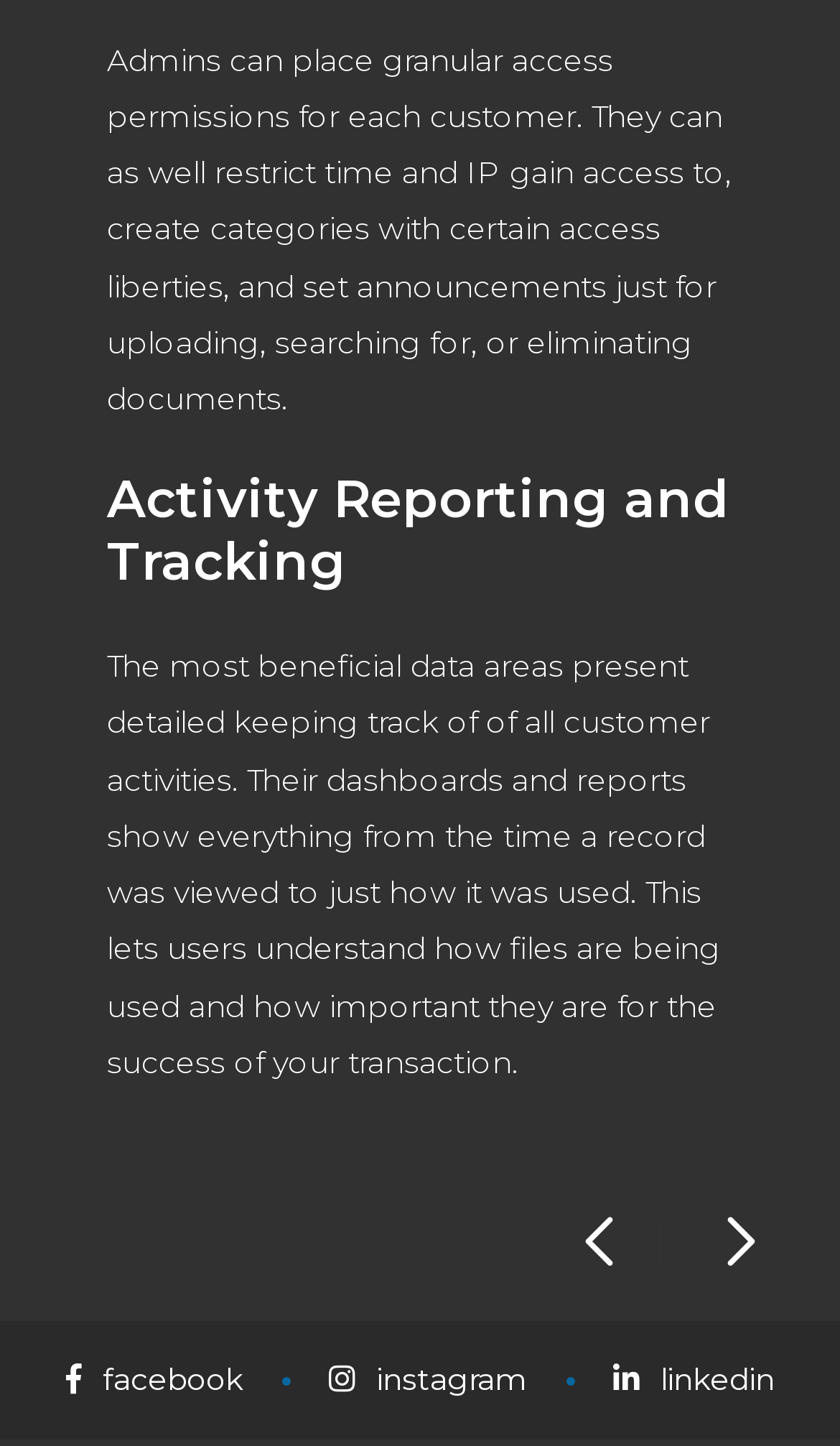Provide the bounding box coordinates for the UI element that is described as: "Instagram".

[0.391, 0.943, 0.627, 0.975]